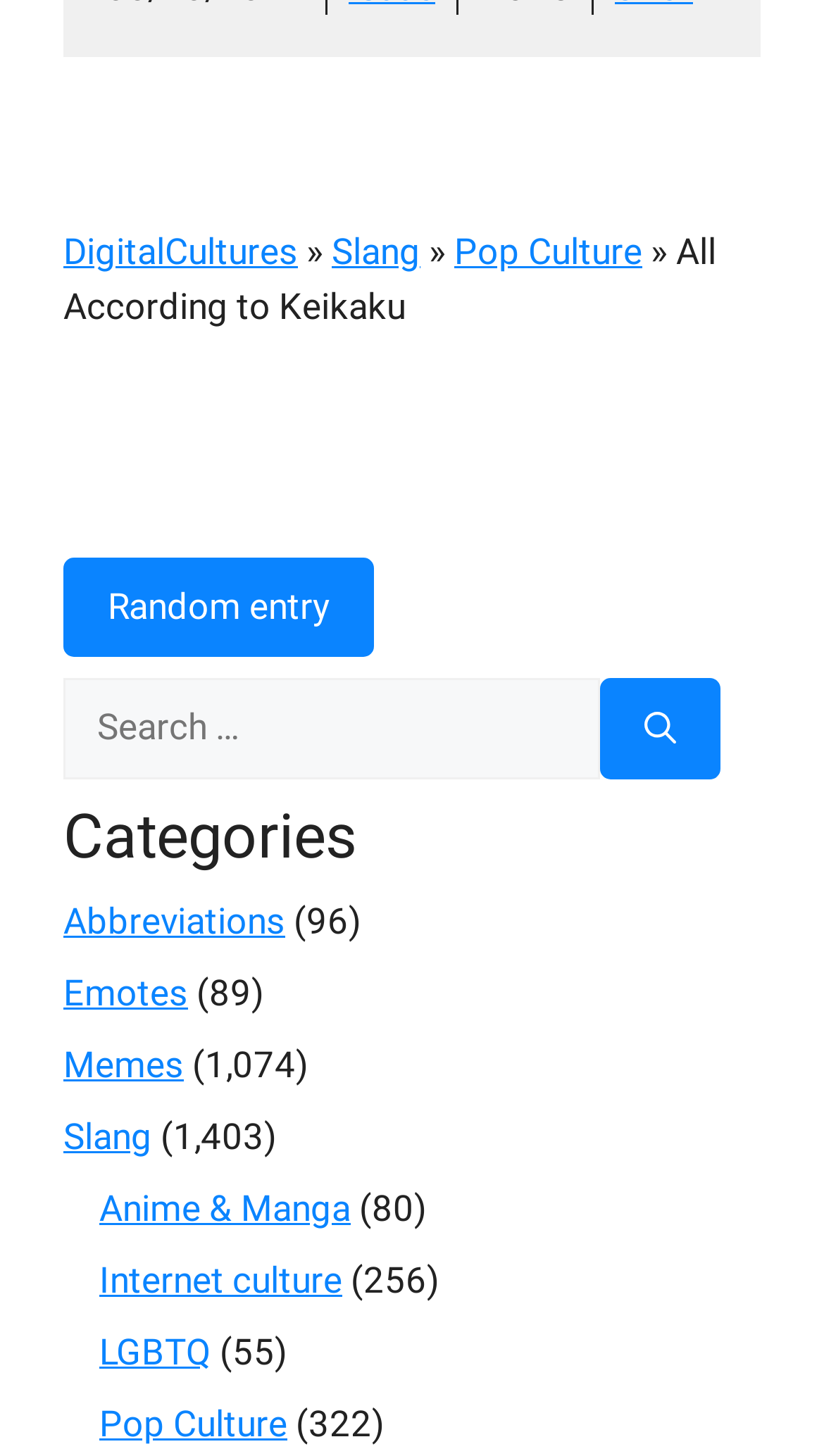Indicate the bounding box coordinates of the element that needs to be clicked to satisfy the following instruction: "Go to next page". The coordinates should be four float numbers between 0 and 1, i.e., [left, top, right, bottom].

None